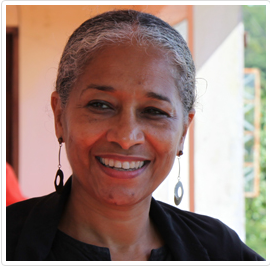Respond to the question with just a single word or phrase: 
What year did Gregory receive the NESTA Fellowship?

2002